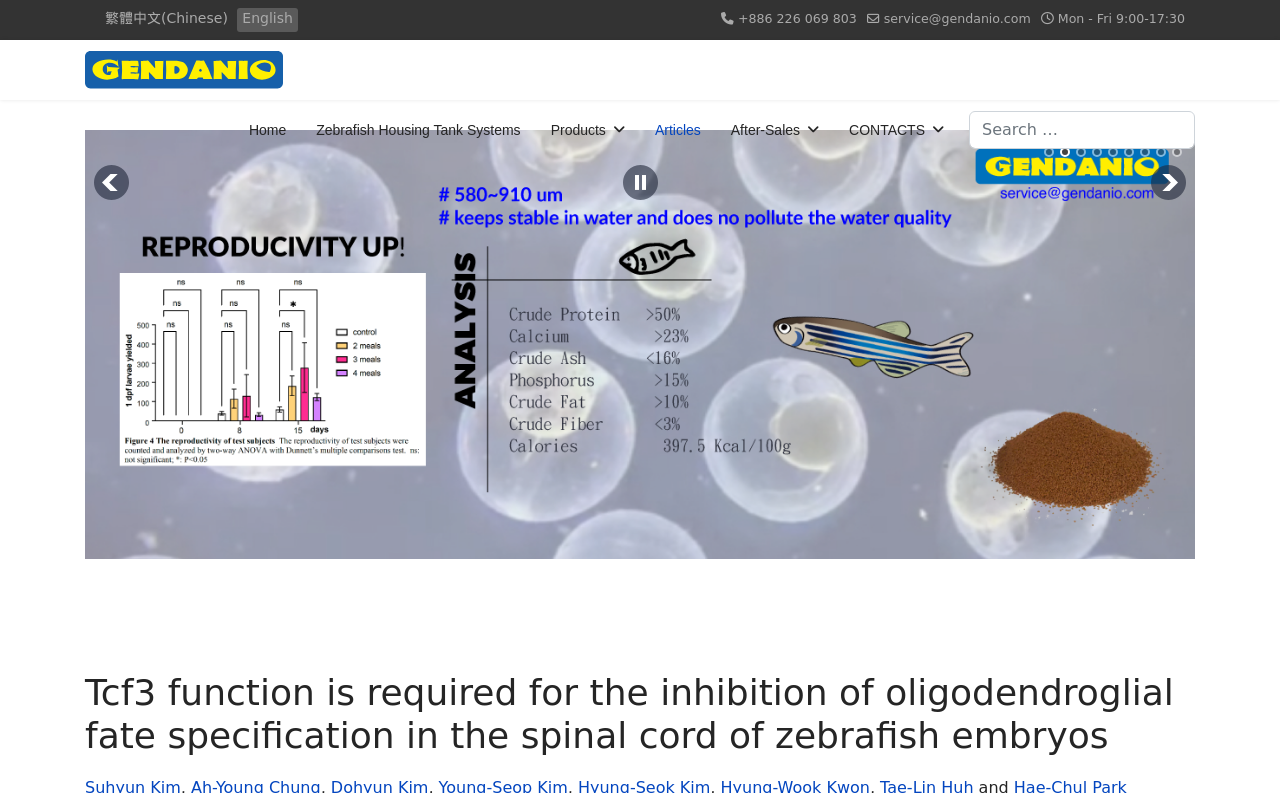Create a detailed narrative describing the layout and content of the webpage.

This webpage is about the Zebrafish Research Housing System, which provides services and products related to zebrafish research, including housing systems, CRISPR technology, and antibody production.

At the top left corner, there are two language options: Traditional Chinese and English. Next to them are contact information, including a phone number and an email address, along with the company's operating hours.

The company's logo, GENDANIO, is located at the top center, with a navigation menu below it. The menu consists of six items: Home, Zebrafish Housing Tank Systems, Products, Articles, After-Sales, and CONTACTS.

On the right side of the navigation menu, there is a search bar with a placeholder text "Search" and a combobox that allows users to input their search queries.

Below the navigation menu, there is a large banner that showcases the company's products and services, including zebrafish larvae array, 96-well plates, and CRISPR/Cas9 technology. The banner also features three navigation buttons: Previous, Next, and Pause.

The main content of the webpage is an article titled "Tcf3 function is required for the inhibition of oligodendroglial fate specification in the spinal cord of zebrafish embryos", which is likely a research paper or a scientific article related to zebrafish research.